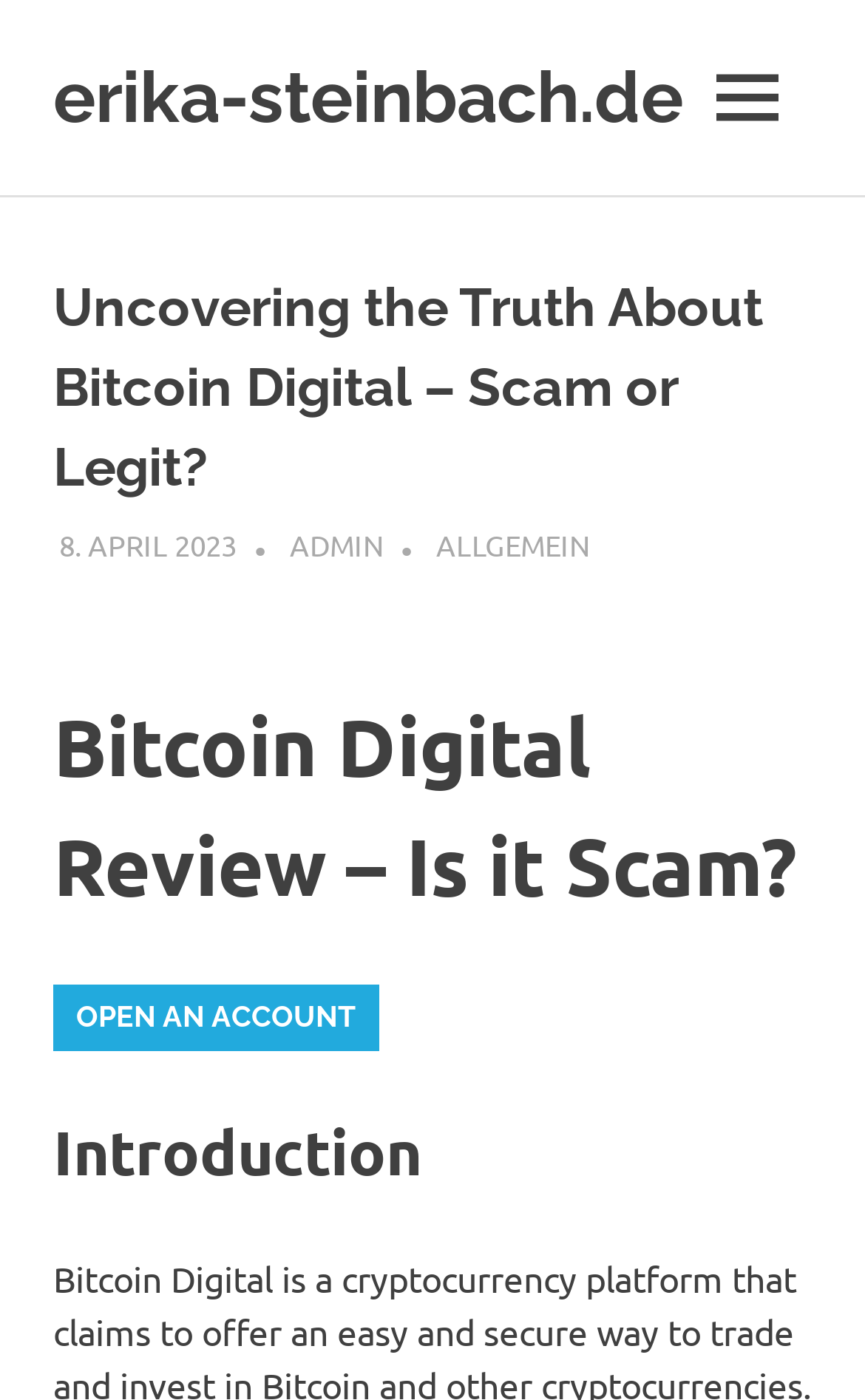Summarize the webpage comprehensively, mentioning all visible components.

The webpage is about uncovering the truth about Bitcoin Digital, specifically reviewing whether it's a scam or legit. At the top left of the page, there is a link to the website "erika-steinbach.de". Next to it, on the top right, is a button labeled "MENÜ" which is not expanded. 

Below the menu button, there is a header section that spans across the page. Within this section, there is a heading that repeats the title "Uncovering the Truth About Bitcoin Digital – Scam or Legit?". Below this heading, there are three links: "8. APRIL 2023" on the left, "ADMIN" in the middle, and "ALLGEMEIN" on the right. 

Further down, there is another heading that asks "Bitcoin Digital Review – Is it Scam?". Below this, there is a prominent call-to-action button "OPEN AN ACCOUNT" that takes up about a third of the page width. Finally, at the bottom of the page, there is a heading labeled "Introduction".